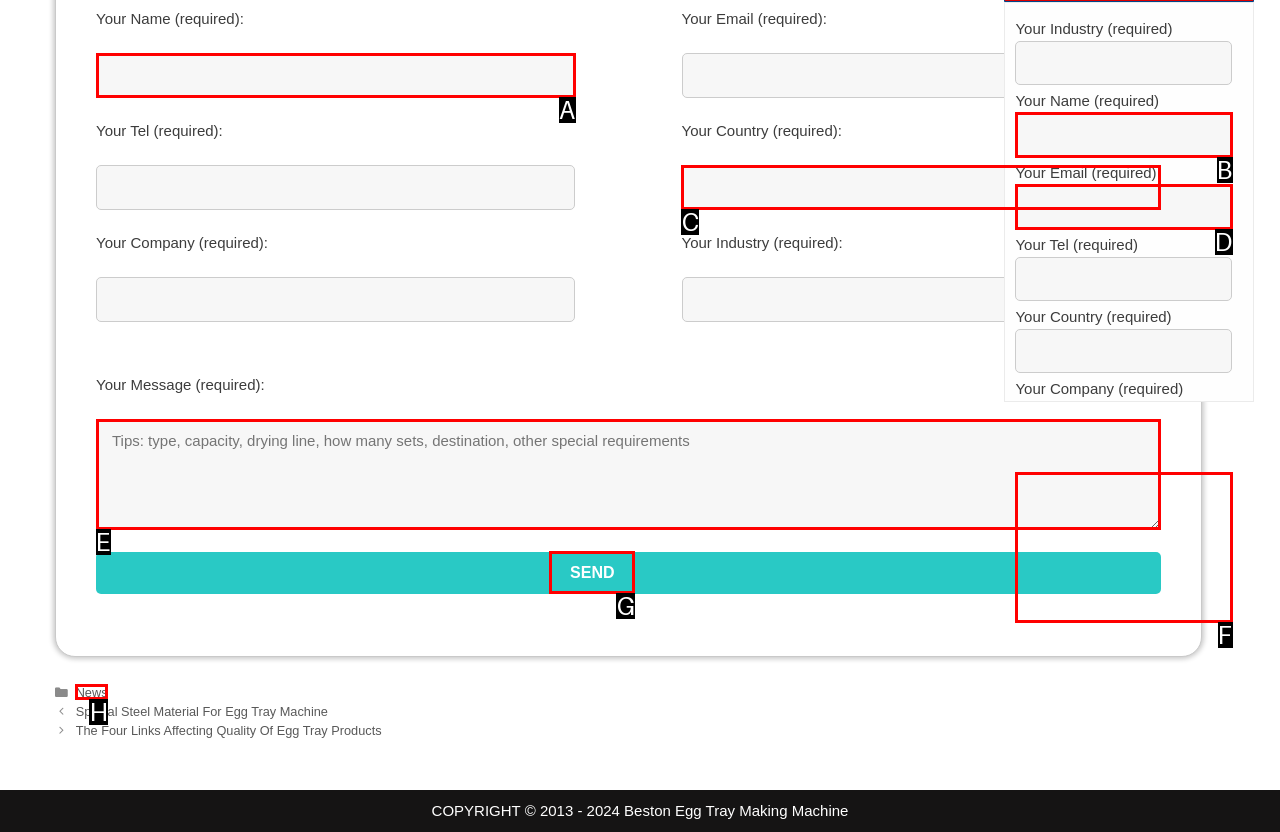Which HTML element should be clicked to fulfill the following task: Click the Send button?
Reply with the letter of the appropriate option from the choices given.

G